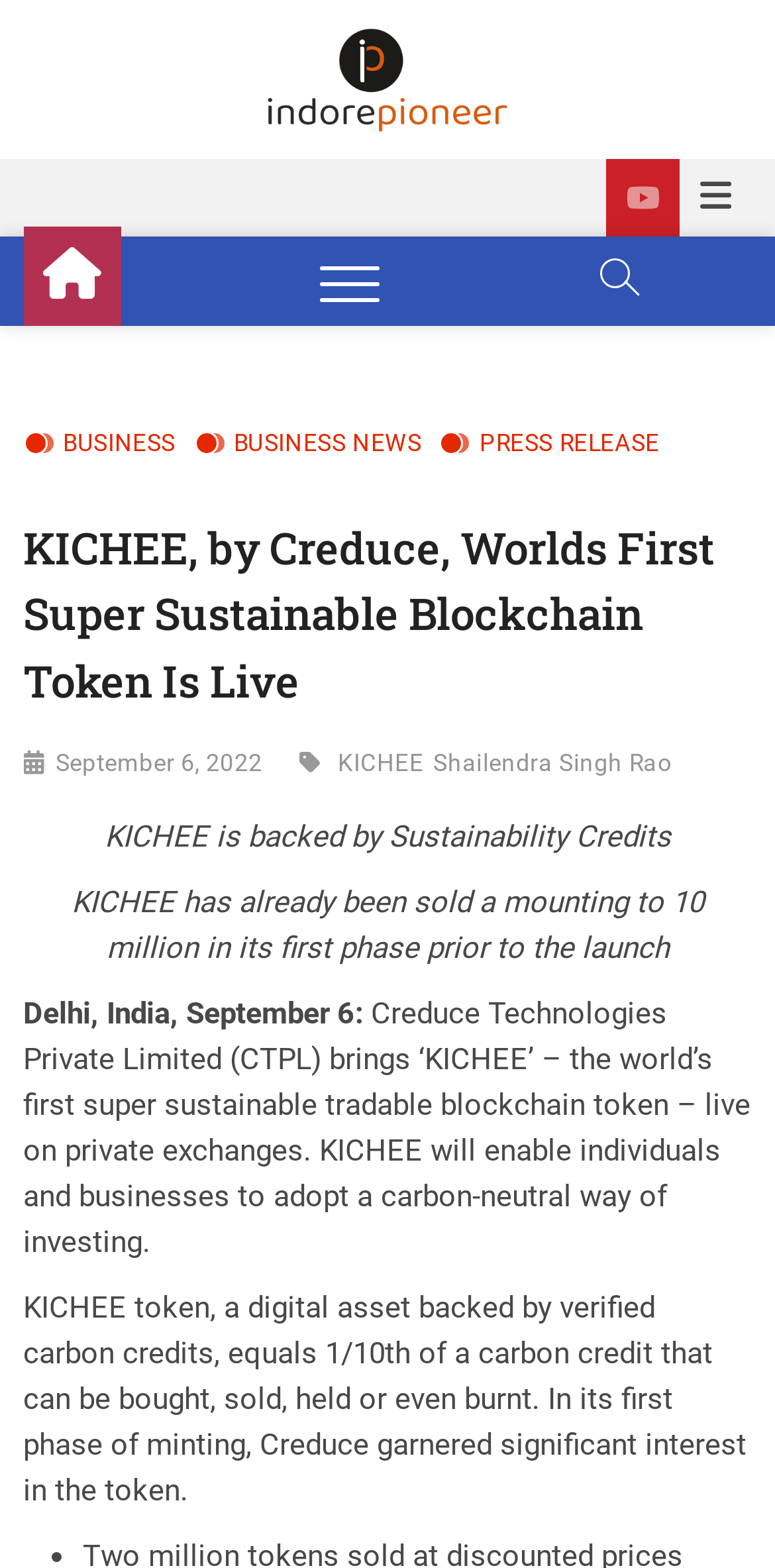Using the details in the image, give a detailed response to the question below:
What is the amount of KICHEE token sold in its first phase?

The amount of KICHEE token sold in its first phase is mentioned in the StaticText 'KICHEE has already been sold a mounting to 10 million in its first phase prior to the launch'.